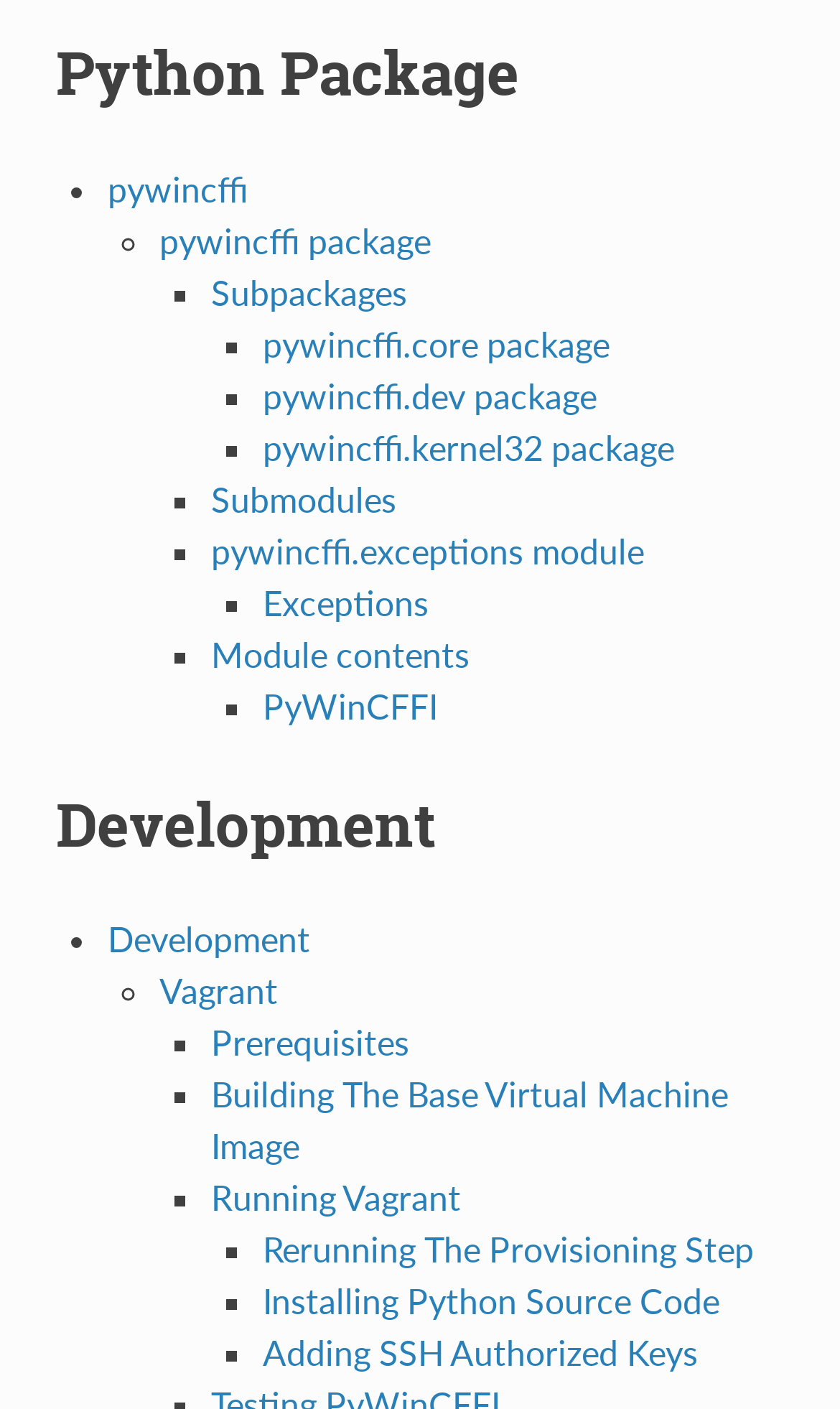Please predict the bounding box coordinates of the element's region where a click is necessary to complete the following instruction: "Learn about Running Vagrant". The coordinates should be represented by four float numbers between 0 and 1, i.e., [left, top, right, bottom].

[0.251, 0.834, 0.548, 0.864]